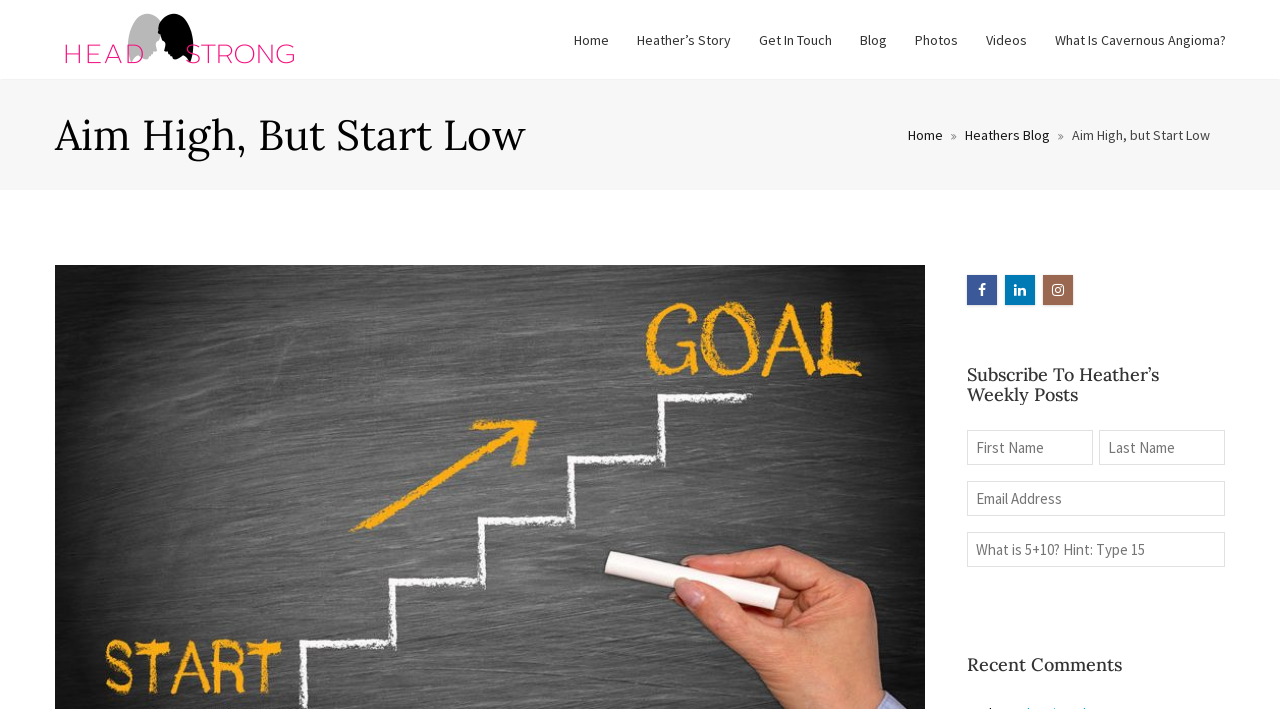Specify the bounding box coordinates of the element's area that should be clicked to execute the given instruction: "read Heather's story". The coordinates should be four float numbers between 0 and 1, i.e., [left, top, right, bottom].

[0.487, 0.0, 0.582, 0.113]